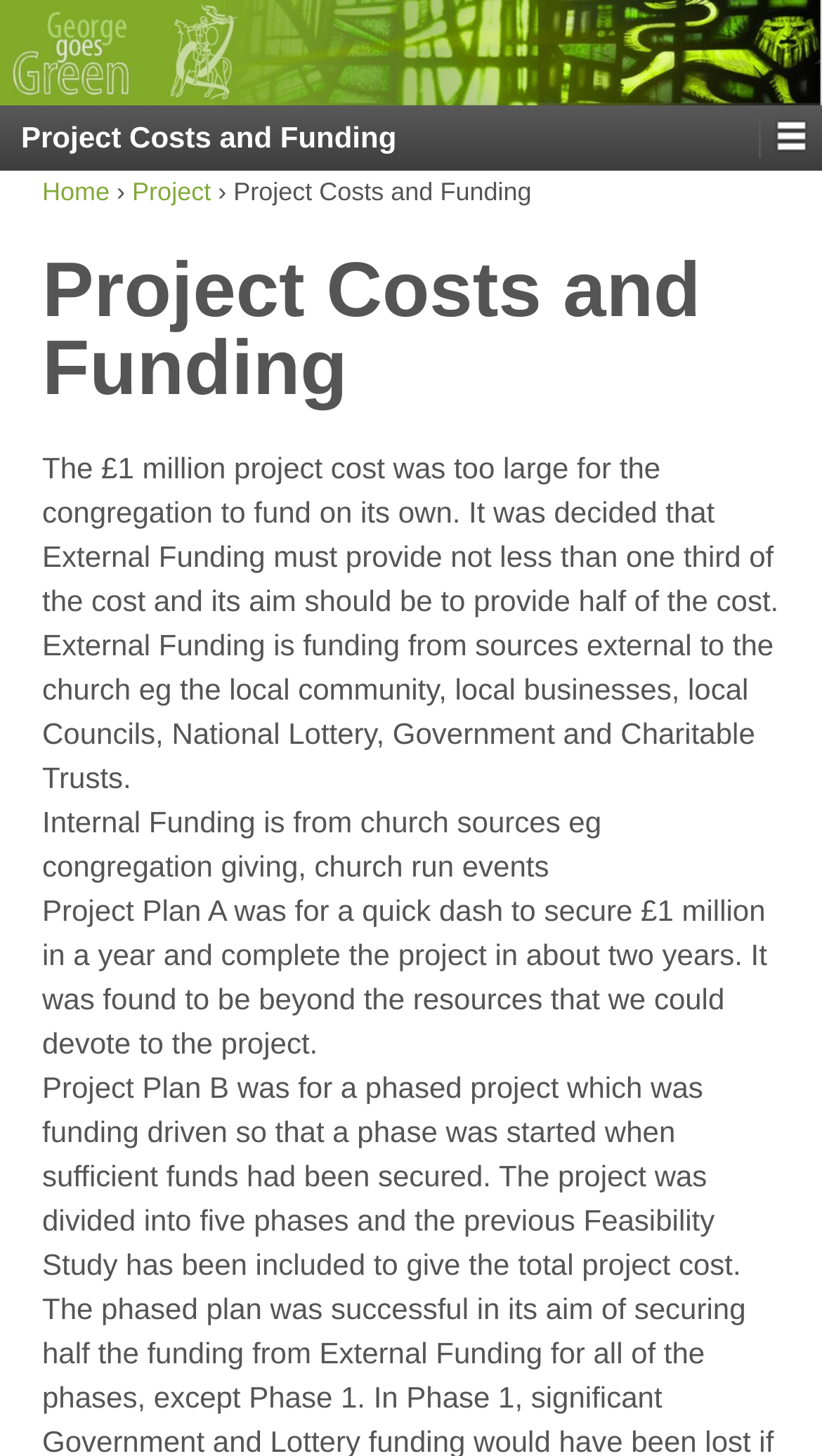Using the provided element description, identify the bounding box coordinates as (top-left x, top-left y, bottom-right x, bottom-right y). Ensure all values are between 0 and 1. Description: parent_node: Project Costs and Funding

[0.923, 0.072, 0.982, 0.116]